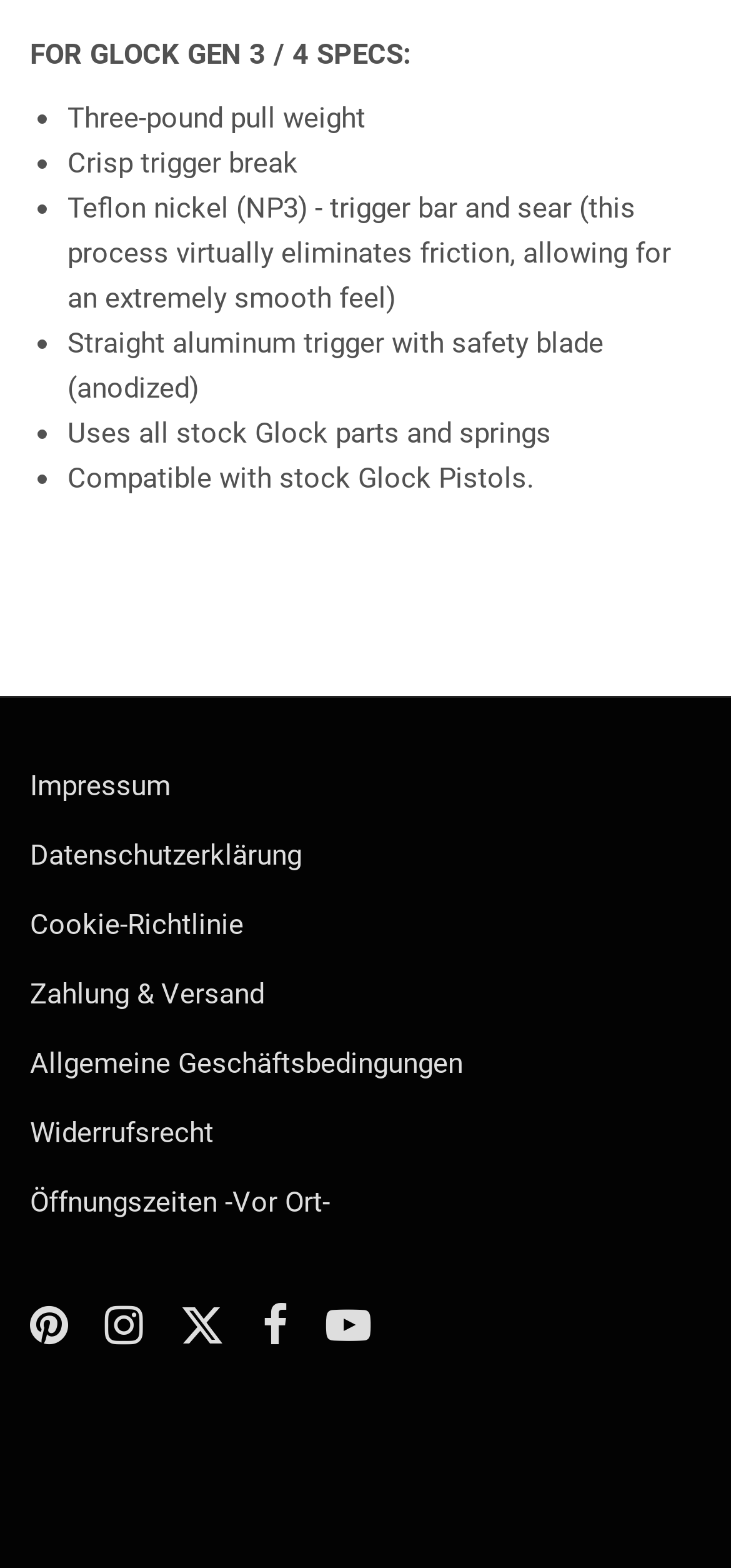Please specify the coordinates of the bounding box for the element that should be clicked to carry out this instruction: "Go to YouTube". The coordinates must be four float numbers between 0 and 1, formatted as [left, top, right, bottom].

[0.446, 0.831, 0.508, 0.859]